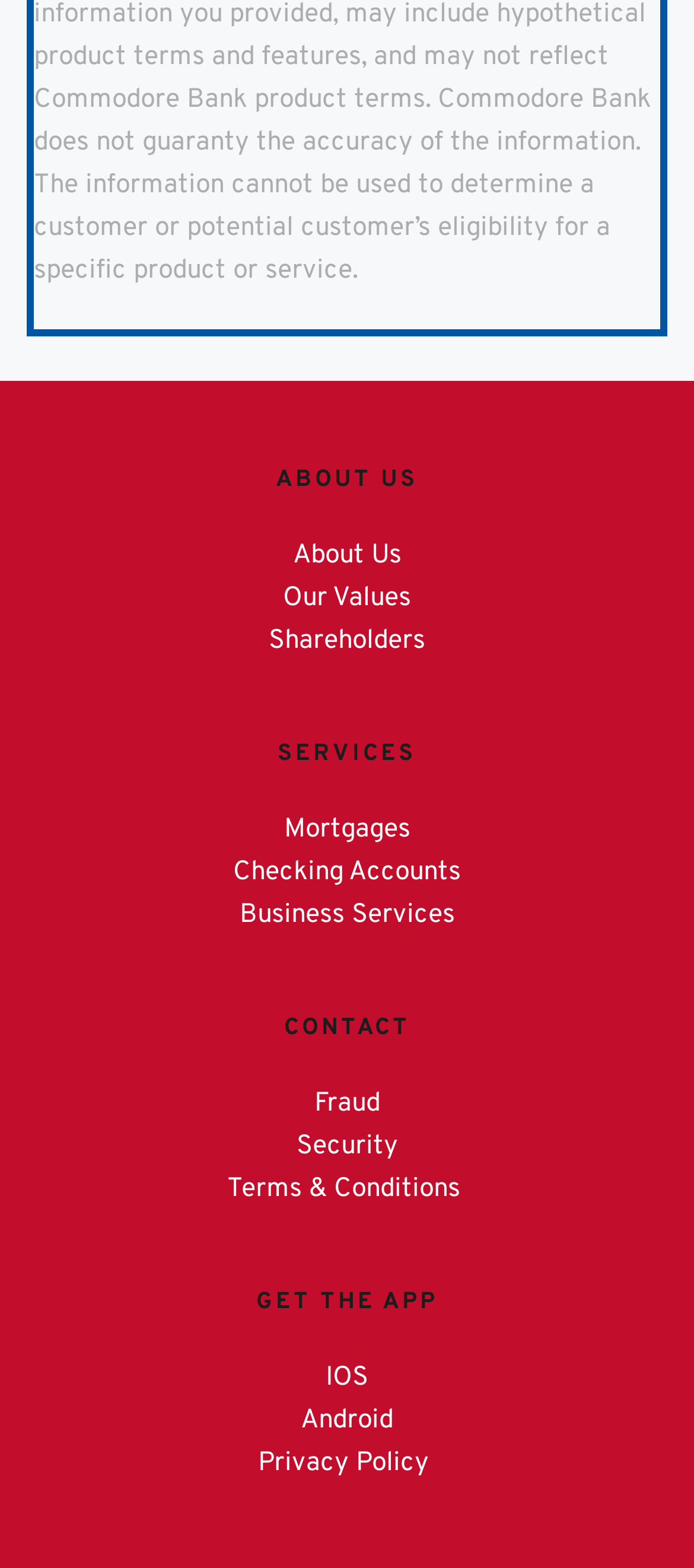What are the main sections of the website?
Refer to the screenshot and answer in one word or phrase.

About Us, Services, Contact